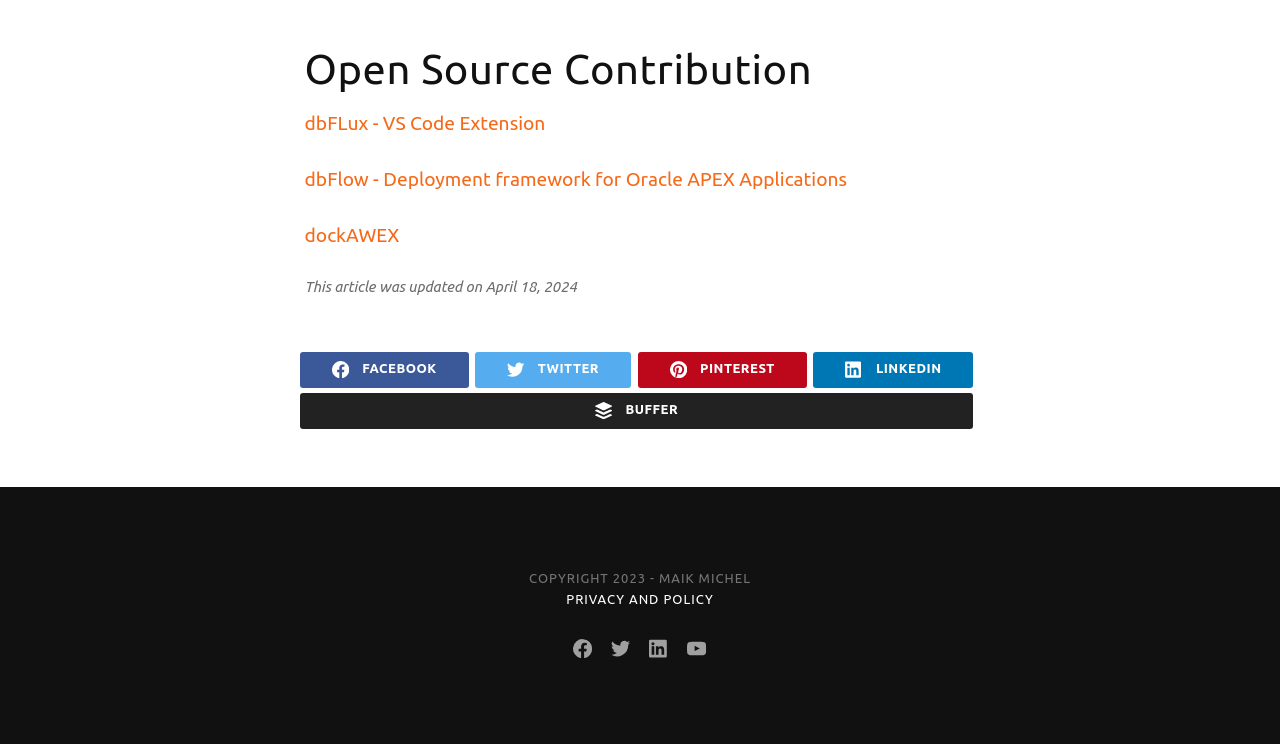How many images are present in the footer section?
Please provide a single word or phrase as the answer based on the screenshot.

4